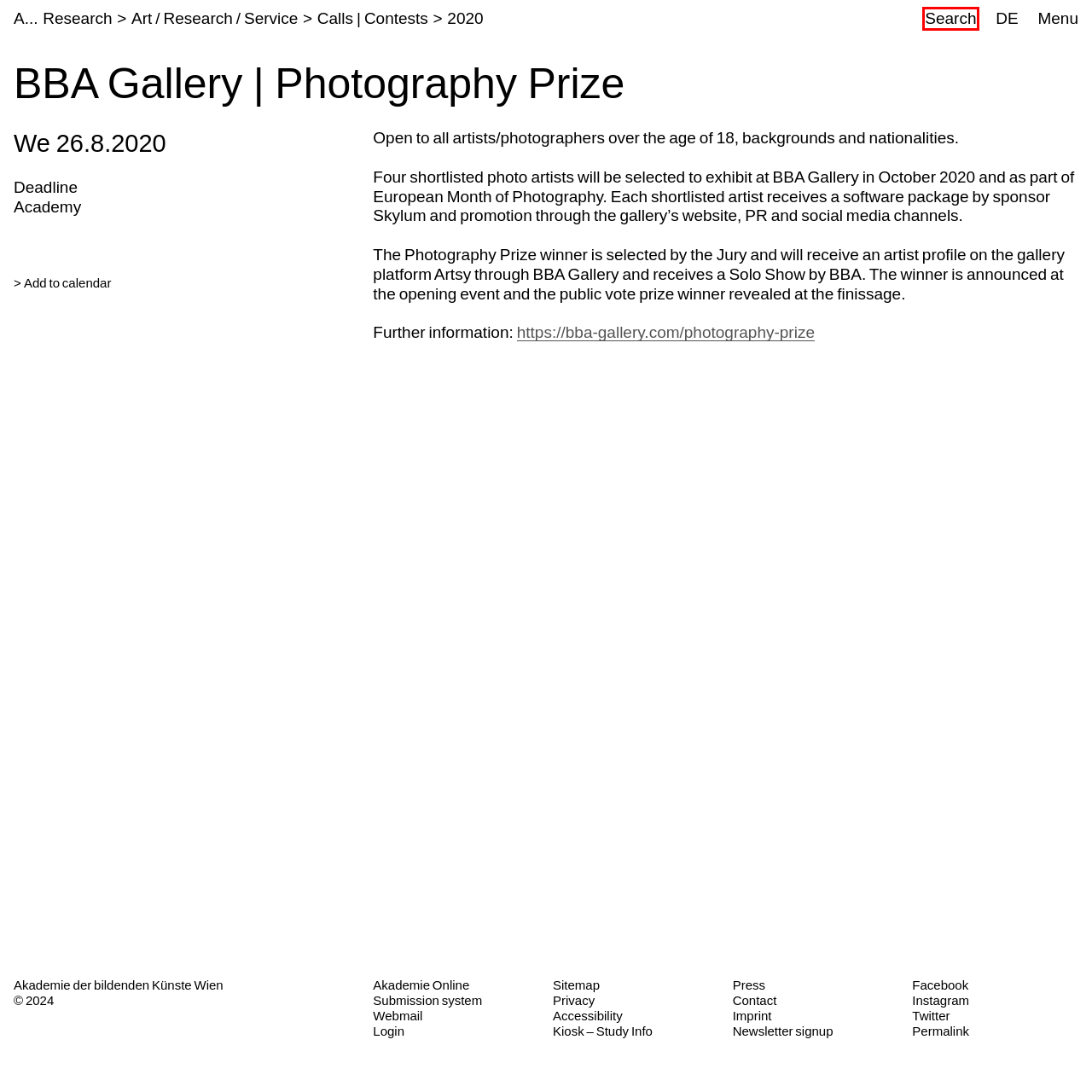You are given a screenshot of a webpage with a red bounding box around an element. Choose the most fitting webpage description for the page that appears after clicking the element within the red bounding box. Here are the candidates:
A. BBA Photography Prize – International Photo Award — BBA Prizes
B. Data Privacy Declaration (Web Presence) – A...cademy of Fine Arts Vienna
C. Search – A...cademy of Fine Arts Vienna
D. A...cademy of Fine Arts Vienna
E. KIOSK - Akademie der bildenden Künste
F. Subscription – A...cademy of Fine Arts Vienna
G. Imprint – A...cademy of Fine Arts Vienna
H. Loading

C